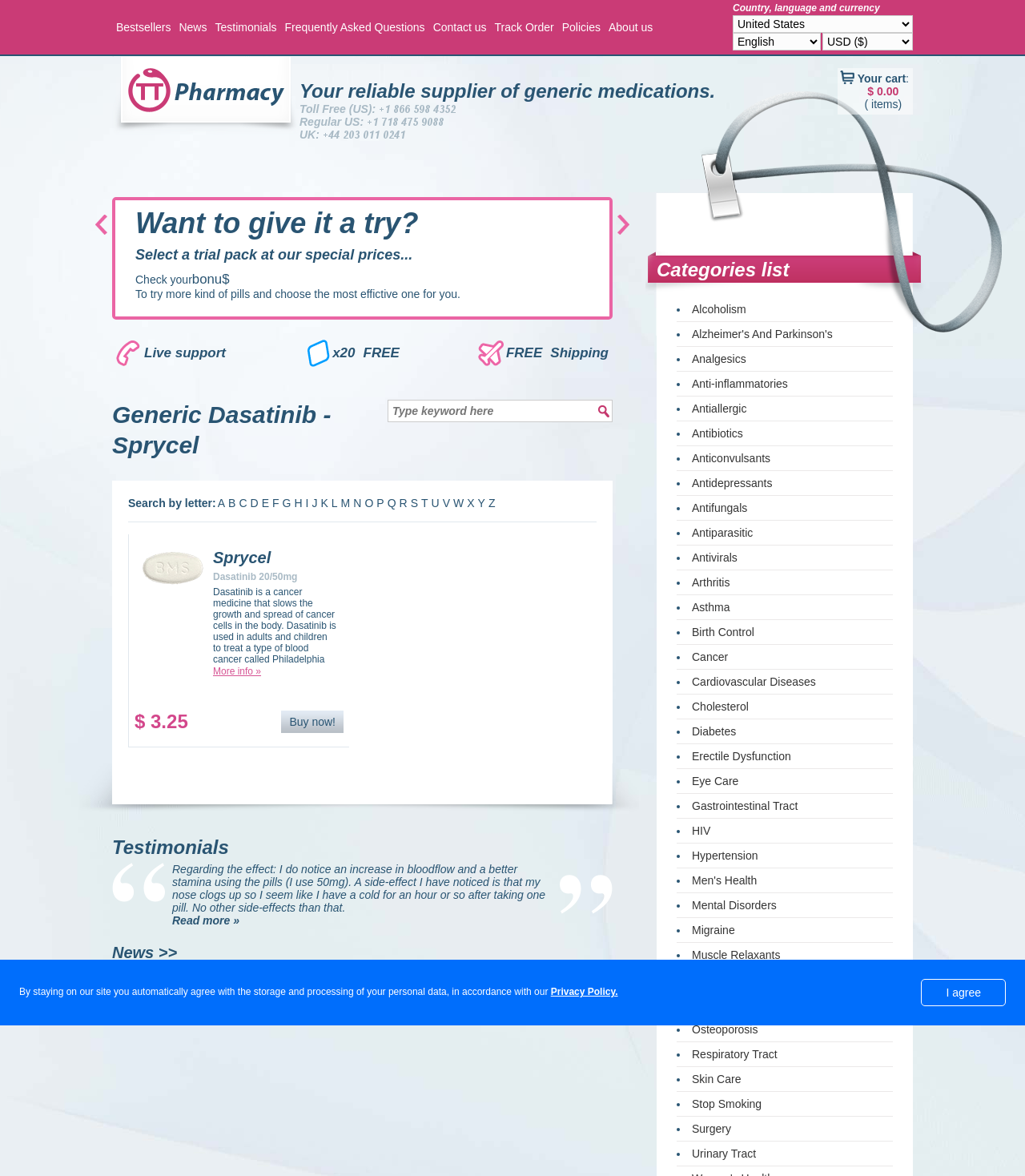Kindly determine the bounding box coordinates of the area that needs to be clicked to fulfill this instruction: "Search for a keyword".

[0.378, 0.34, 0.598, 0.359]